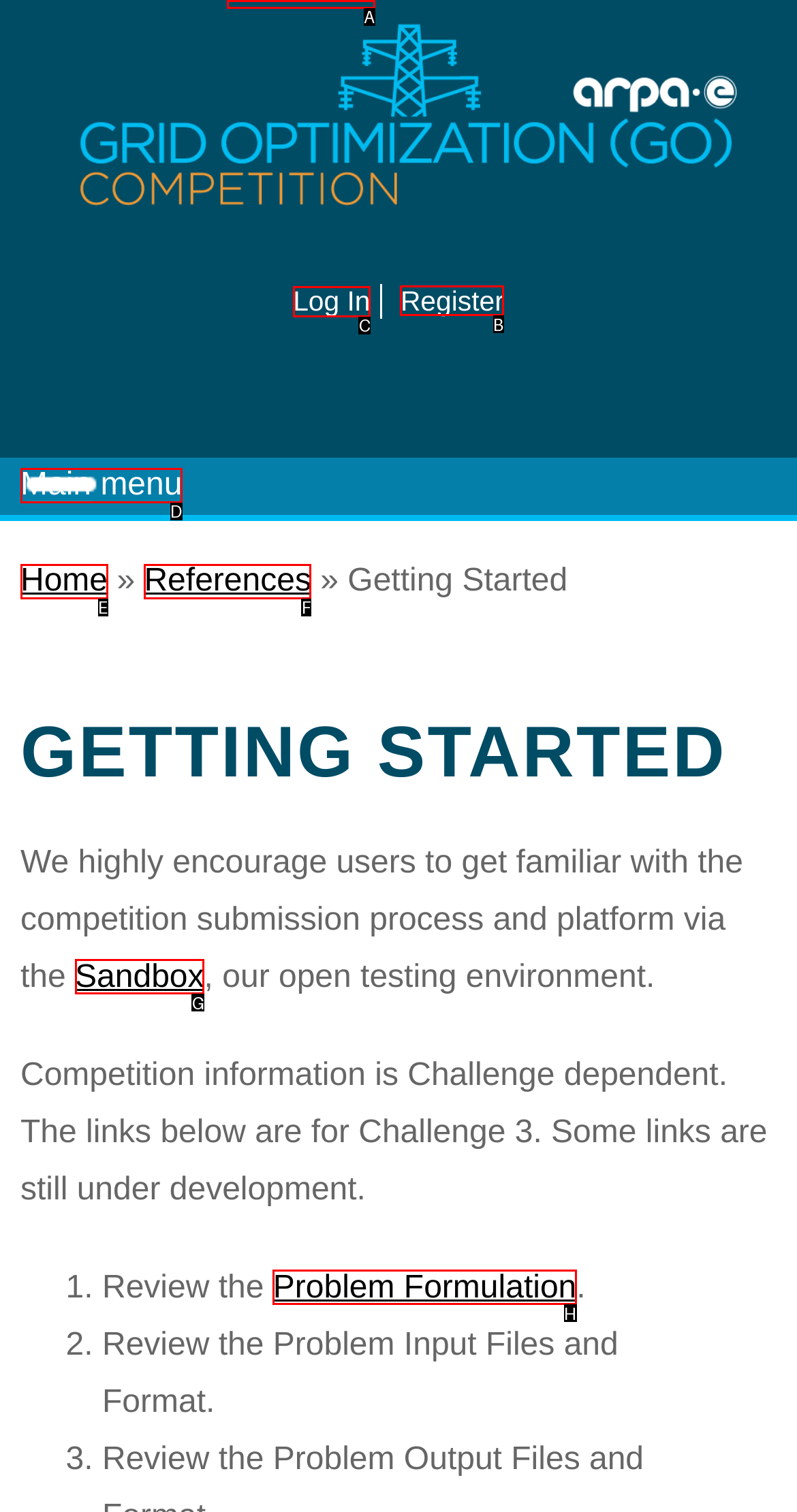Identify the HTML element I need to click to complete this task: Register Provide the option's letter from the available choices.

B